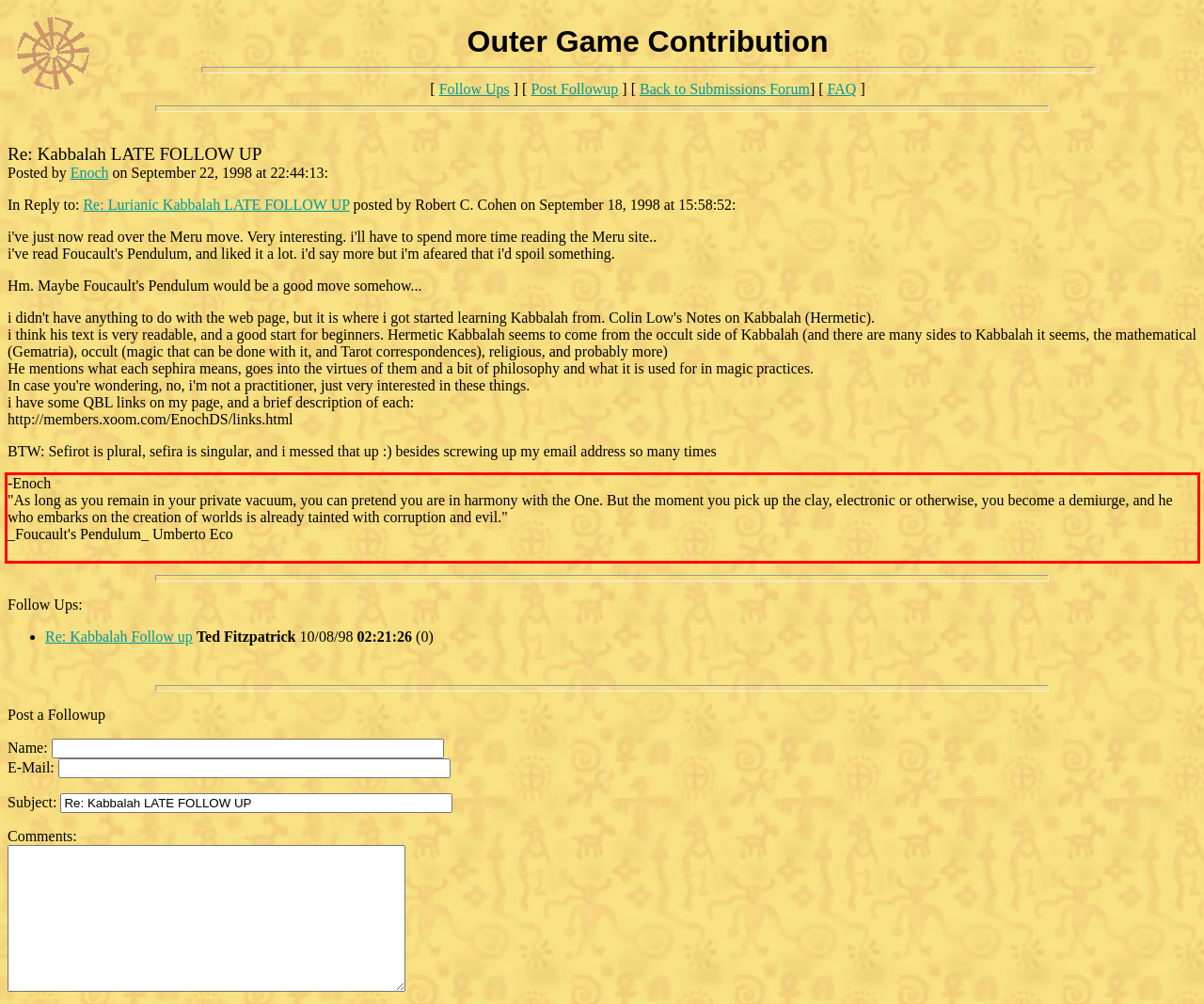Please perform OCR on the text content within the red bounding box that is highlighted in the provided webpage screenshot.

-Enoch "As long as you remain in your private vacuum, you can pretend you are in harmony with the One. But the moment you pick up the clay, electronic or otherwise, you become a demiurge, and he who embarks on the creation of worlds is already tainted with corruption and evil." _Foucault's Pendulum_ Umberto Eco